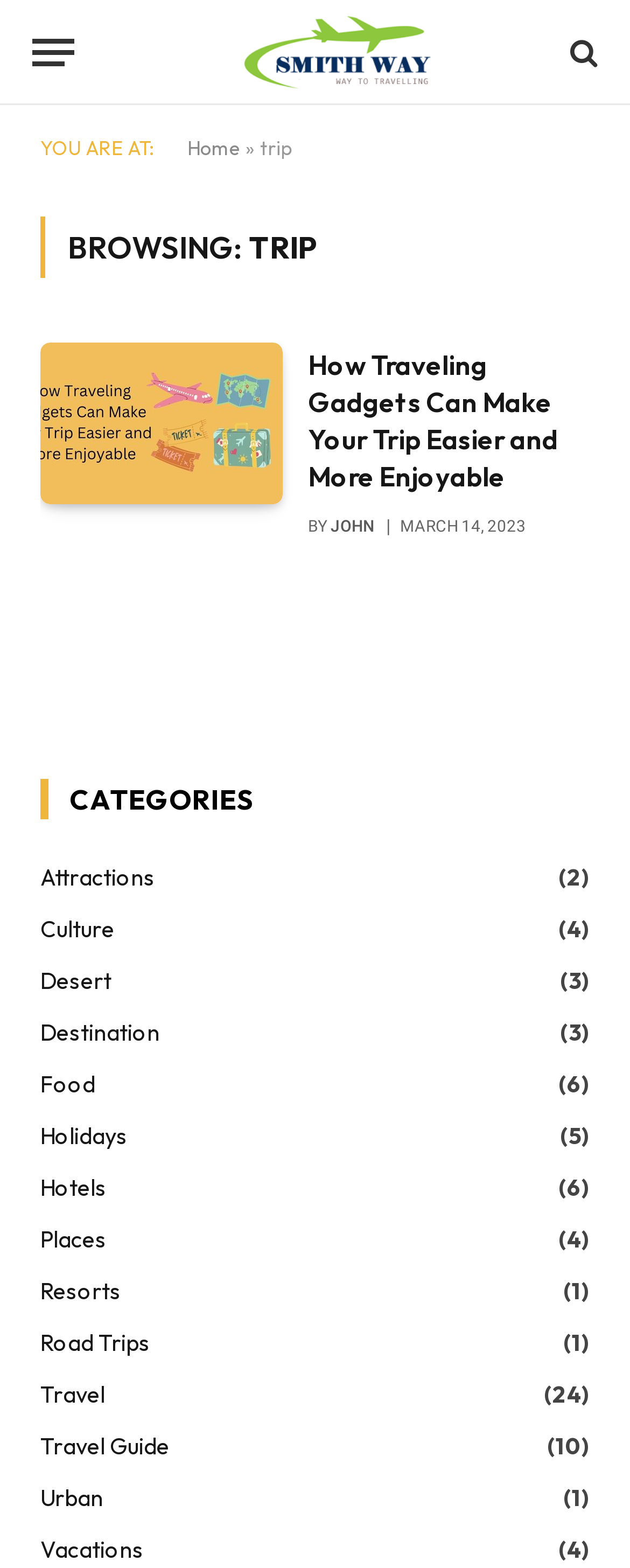Please provide a one-word or short phrase answer to the question:
When was the article 'How Traveling Gadgets Can Make Your Trip Easier and More Enjoyable' published?

MARCH 14, 2023